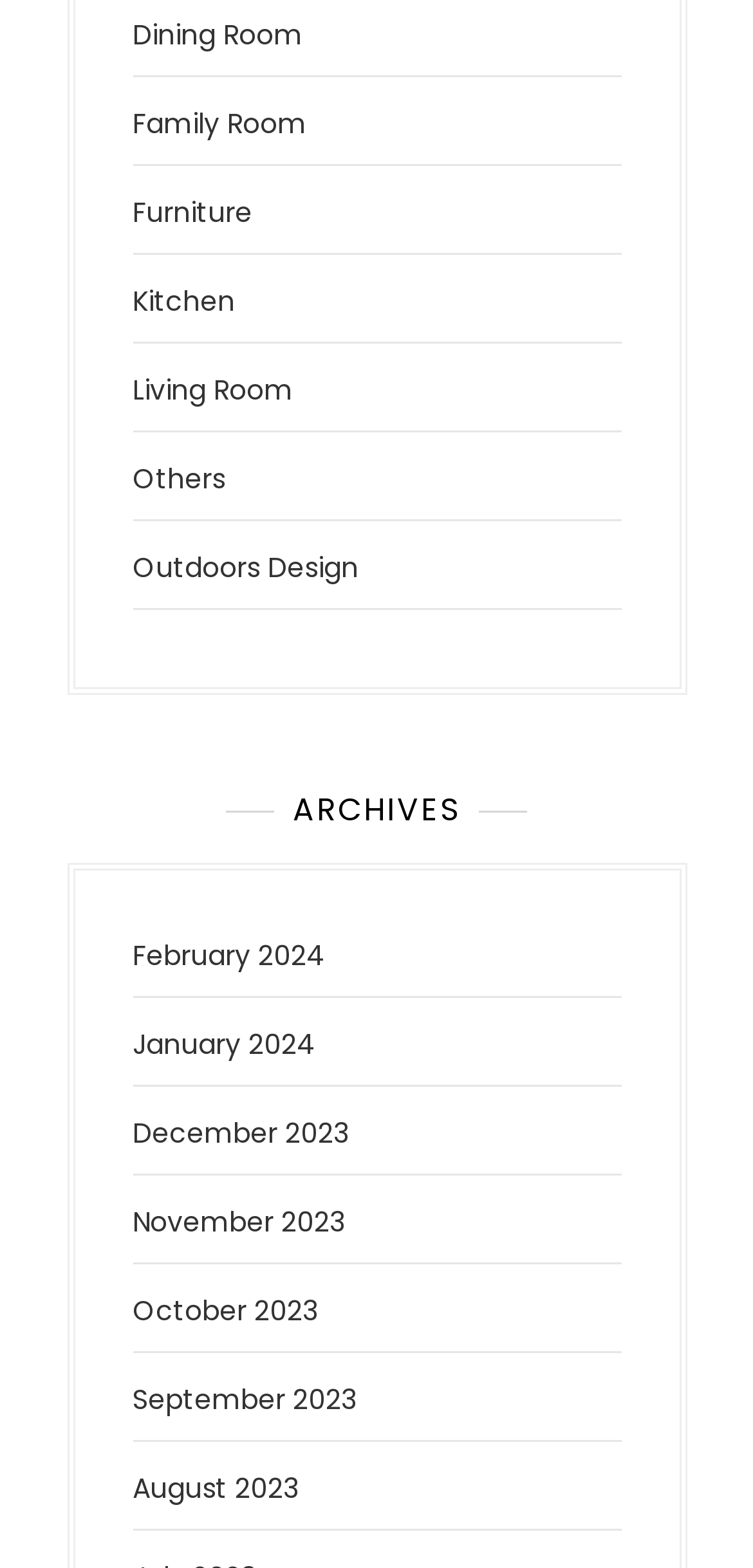What is the last room type listed?
Please give a detailed and elaborate answer to the question based on the image.

By examining the links at the top of the webpage, I found that the last room type listed is 'Outdoors Design'.